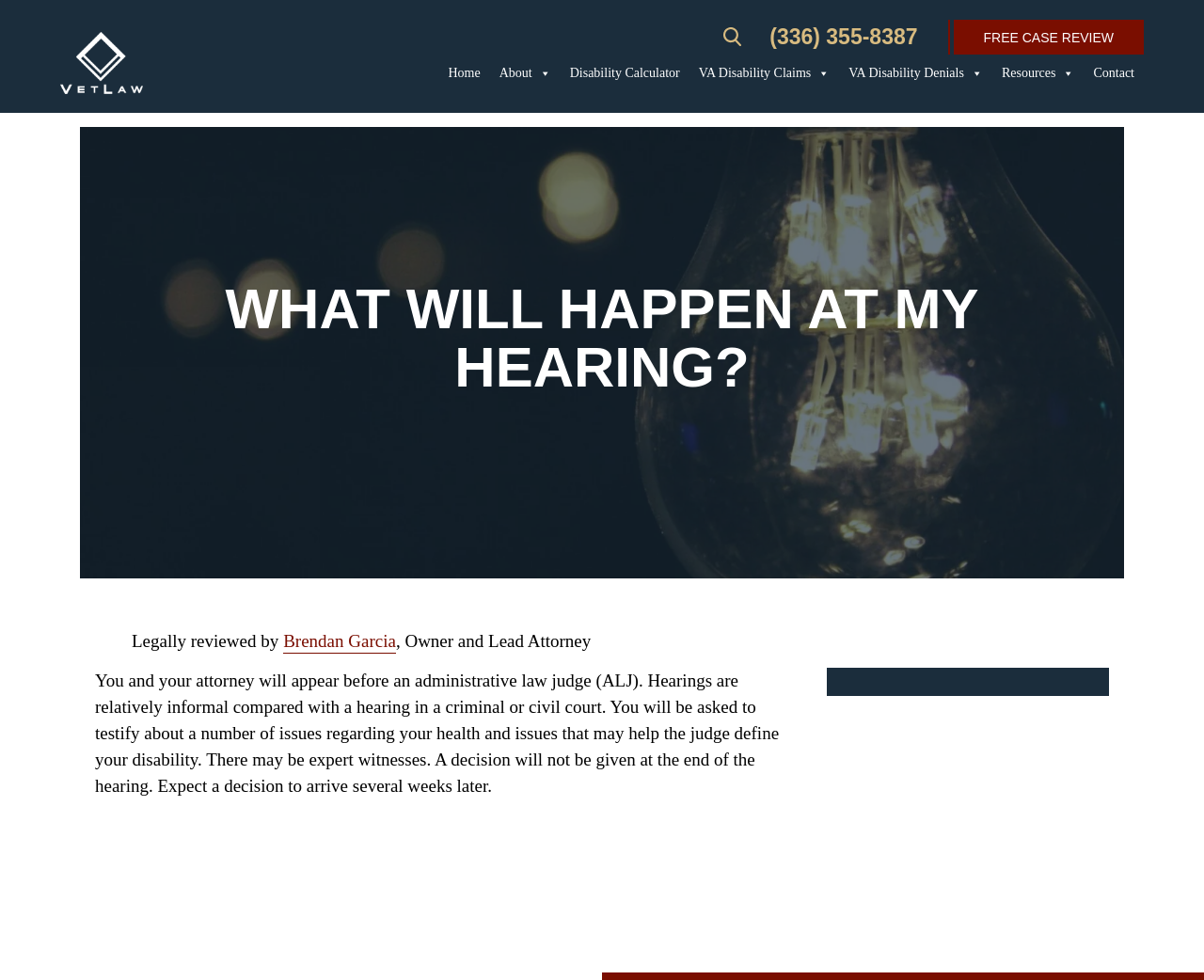Locate the bounding box coordinates of the segment that needs to be clicked to meet this instruction: "Go to the 'Home' page".

[0.364, 0.055, 0.407, 0.094]